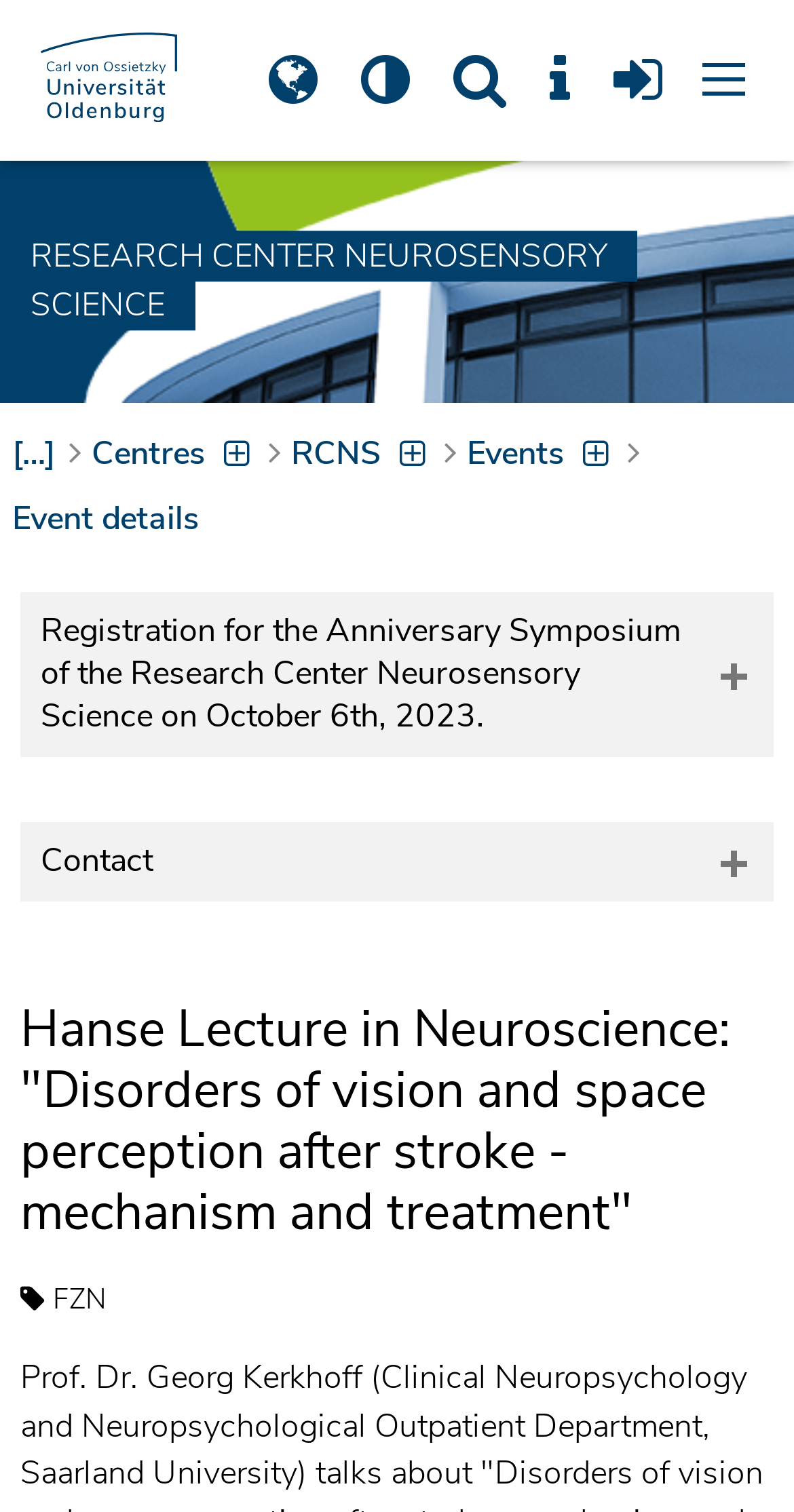Highlight the bounding box coordinates of the region I should click on to meet the following instruction: "Go to the Research Center Neurosensory Science".

[0.0, 0.153, 0.803, 0.219]